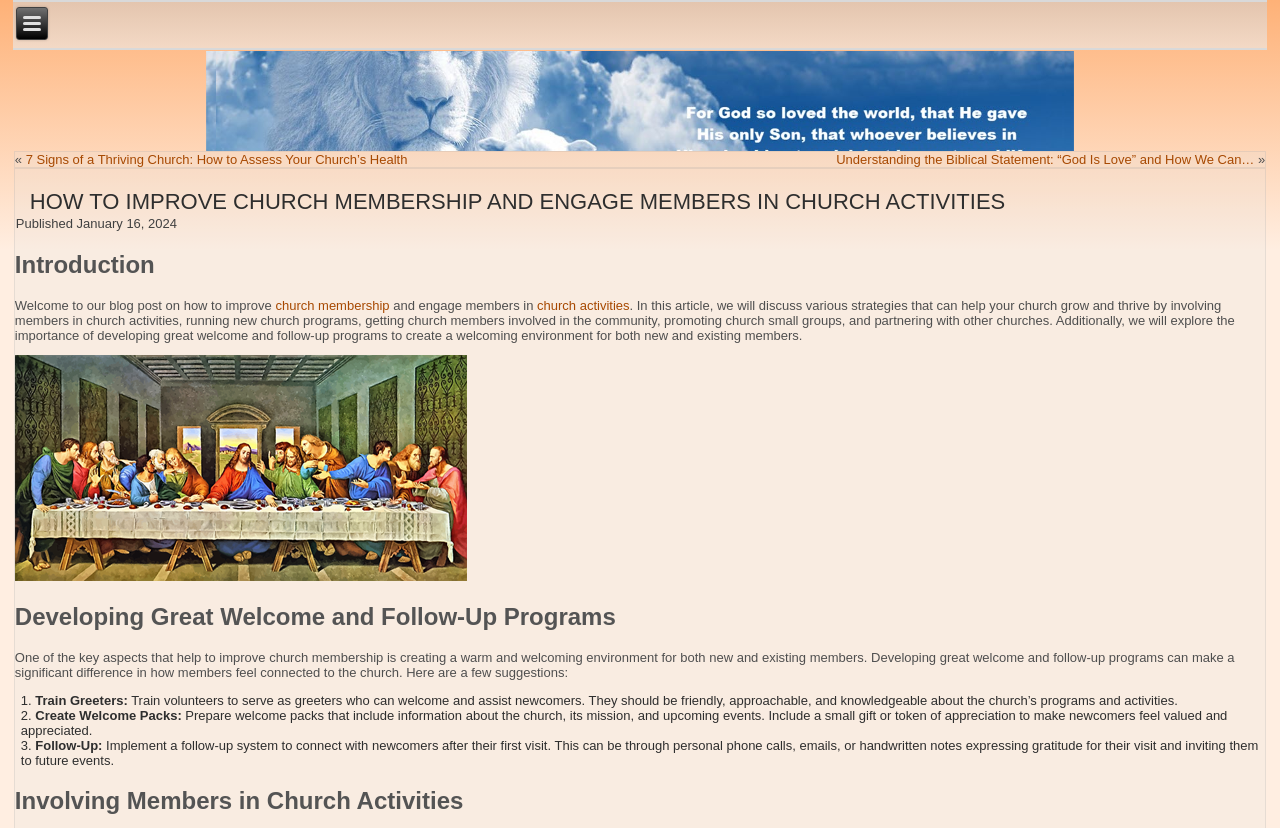Please answer the following question as detailed as possible based on the image: 
What is the purpose of creating welcome packs?

I found the purpose of creating welcome packs by looking at the StaticText element with the bounding box coordinates [0.016, 0.855, 0.959, 0.891] which contains the text 'Prepare welcome packs that include information about the church, its mission, and upcoming events. Include a small gift or token of appreciation to make newcomers feel valued and appreciated'.